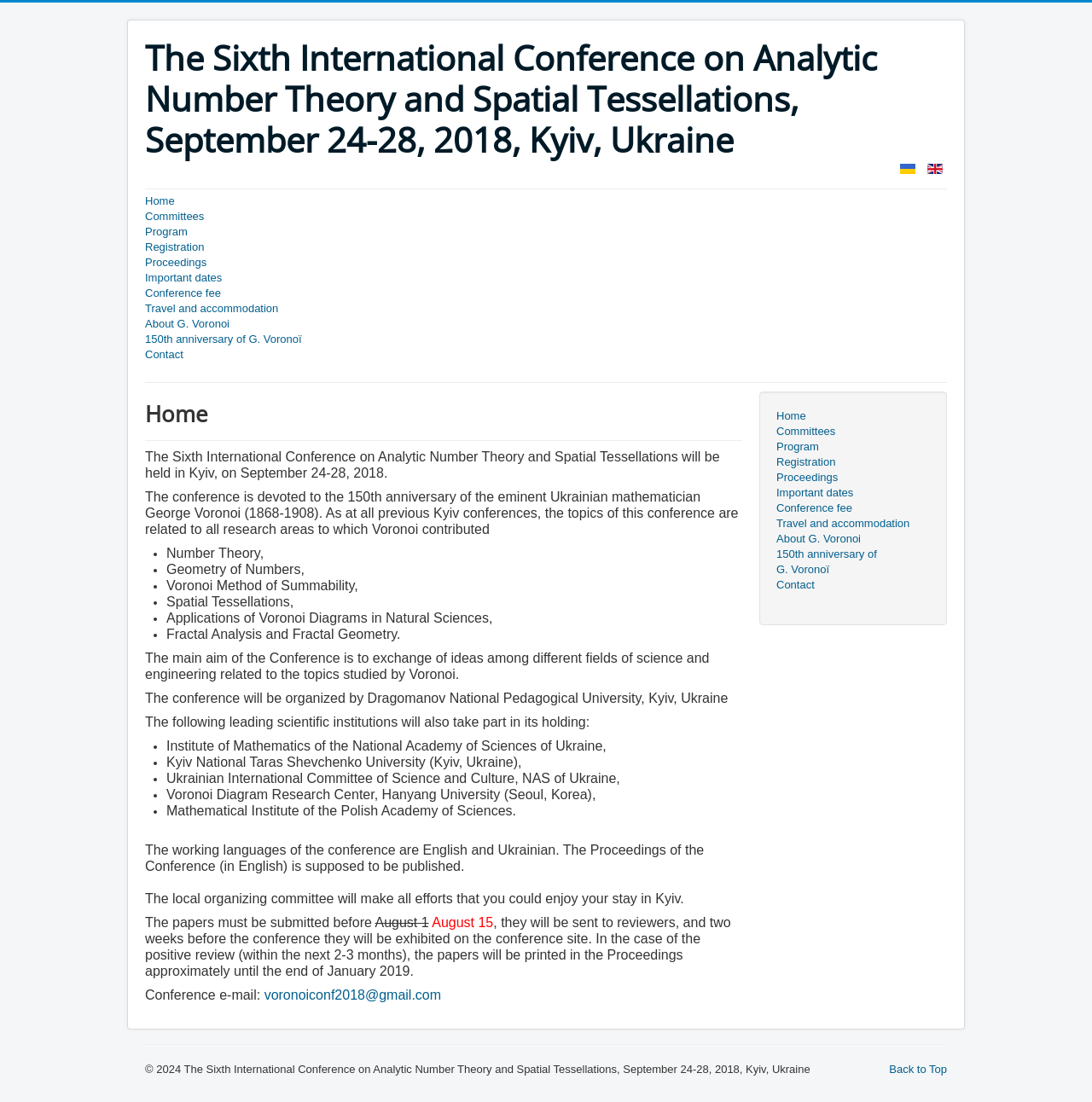Use a single word or phrase to answer this question: 
What is the name of the university that is organizing the conference?

Dragomanov National Pedagogical University